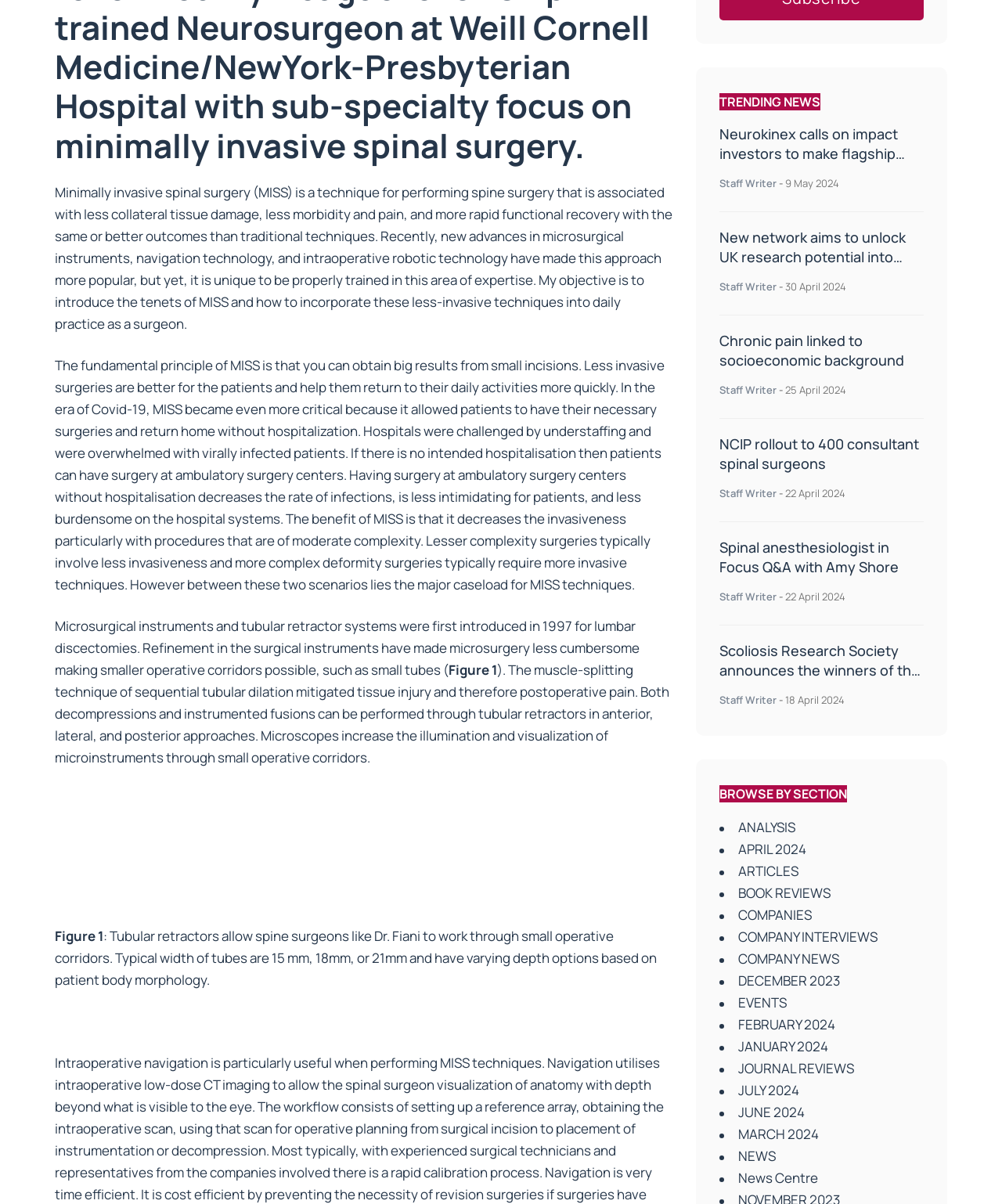Could you highlight the region that needs to be clicked to execute the instruction: "Read the article about NCIP rollout to 400 consultant spinal surgeons"?

[0.718, 0.361, 0.917, 0.393]